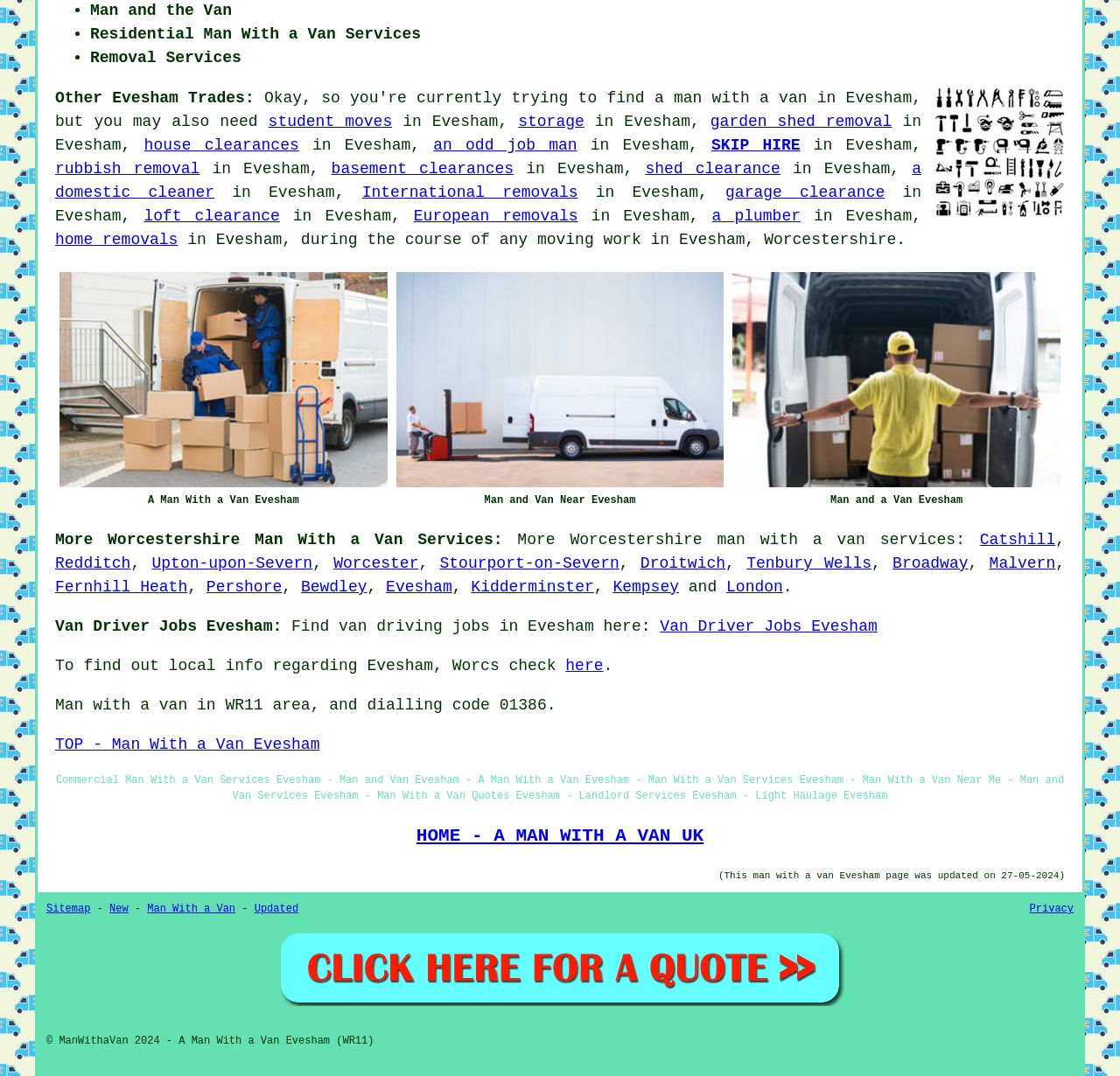Show the bounding box coordinates of the element that should be clicked to complete the task: "Go to 'HOME - A MAN WITH A VAN UK'".

[0.372, 0.767, 0.628, 0.786]